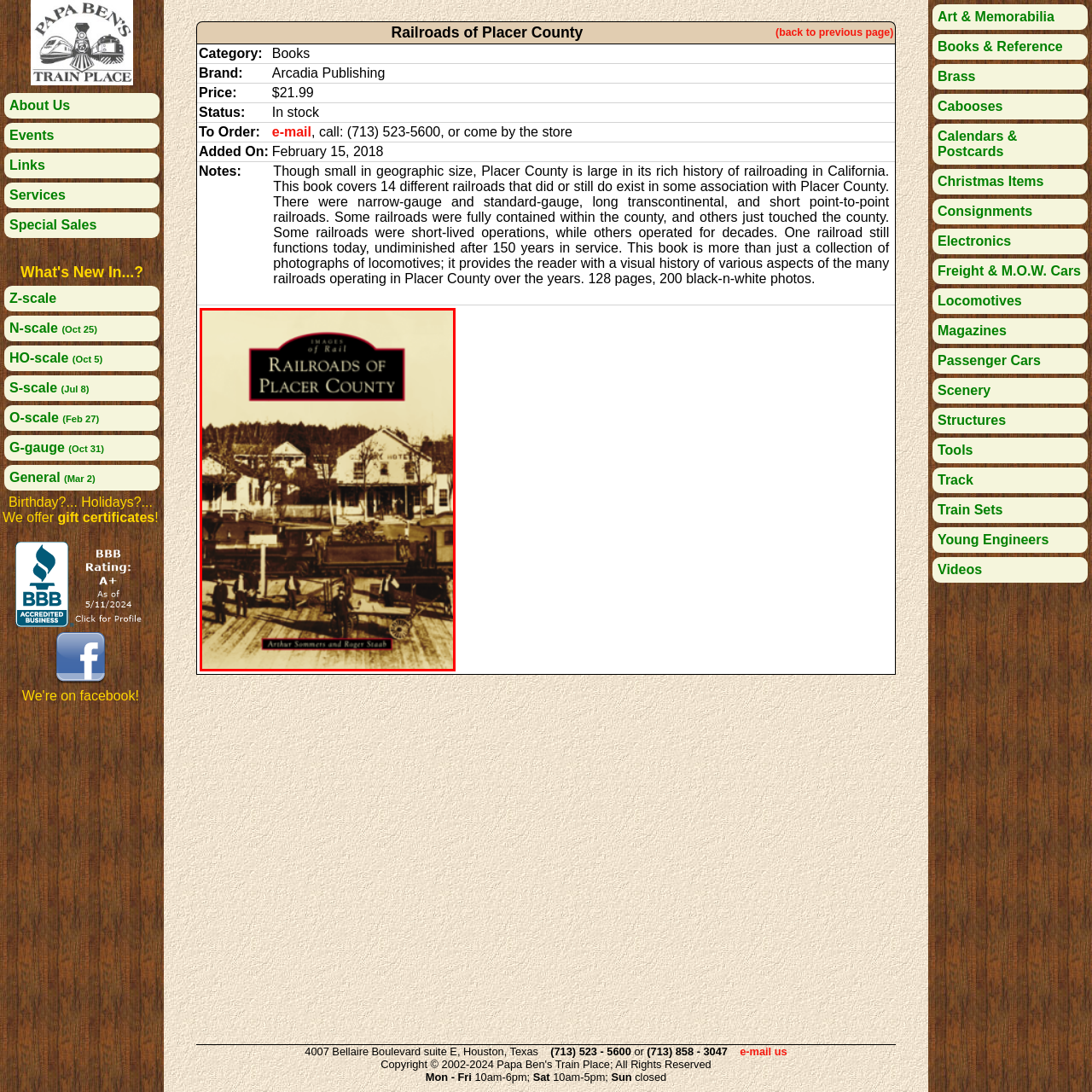Look closely at the image surrounded by the red box, Who are the authors of the book? Give your answer as a single word or phrase.

Arthur Sommers and Roger Stanh